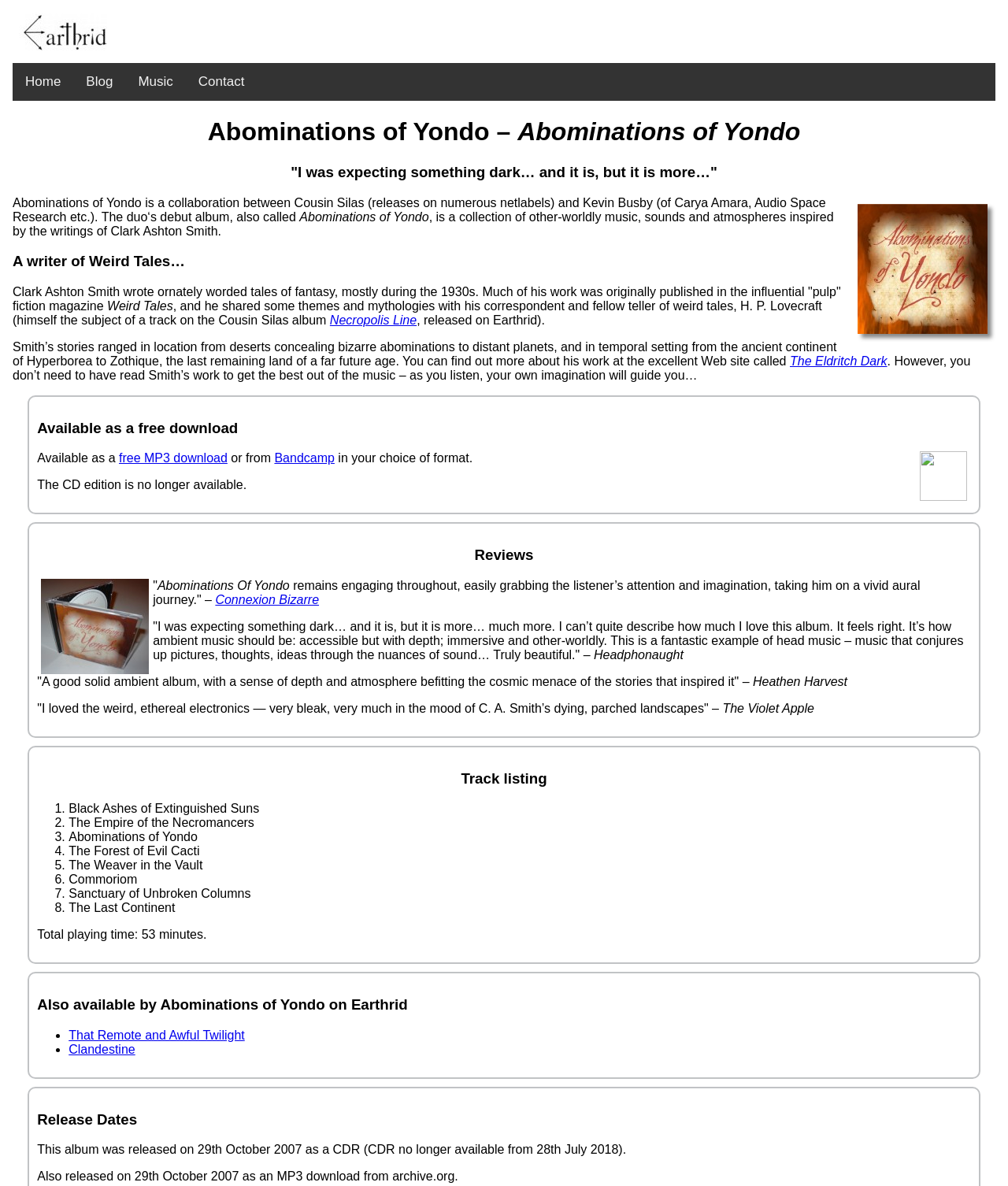Please identify the coordinates of the bounding box that should be clicked to fulfill this instruction: "Download the album for free".

[0.118, 0.381, 0.226, 0.392]